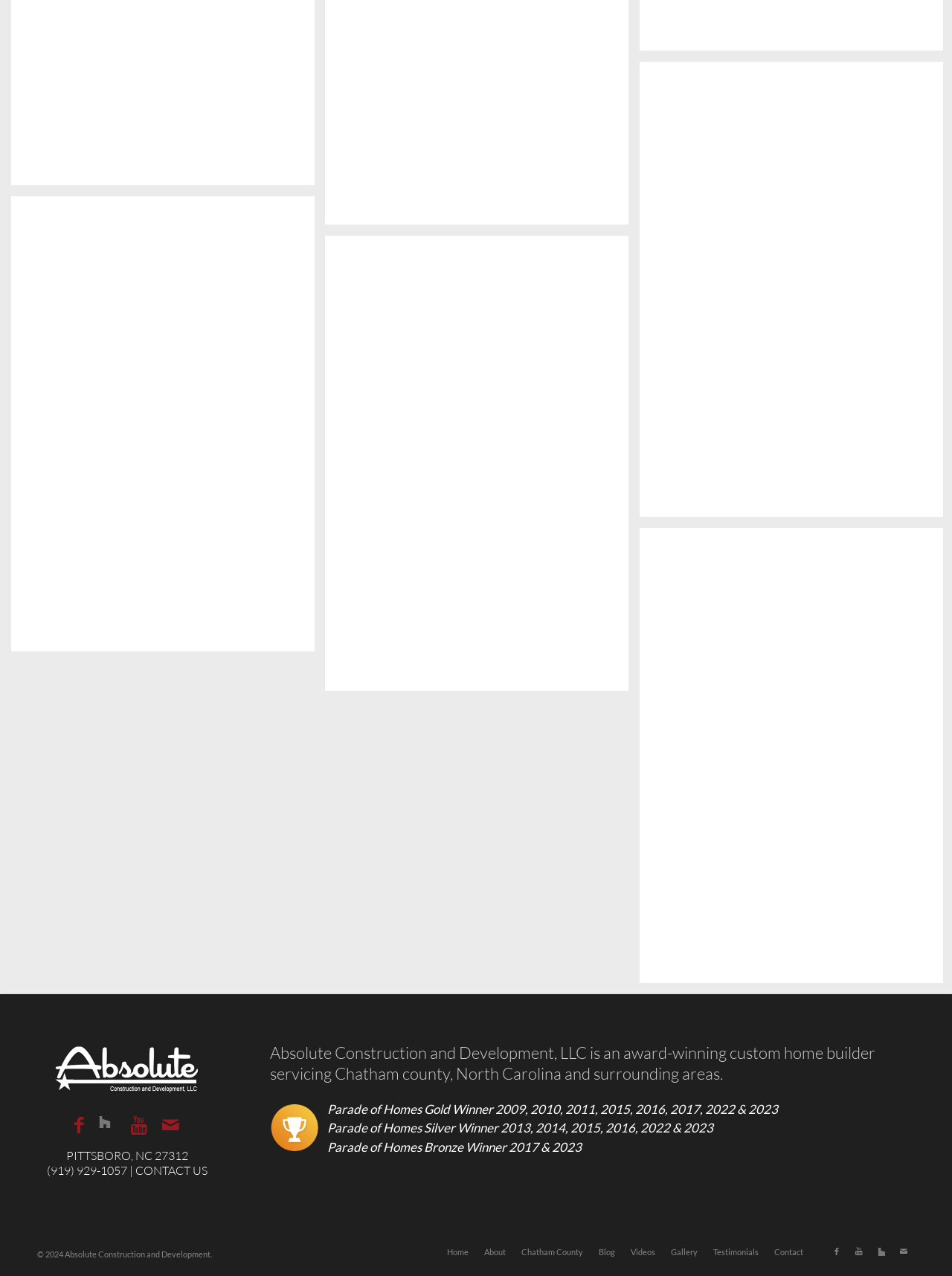Please analyze the image and give a detailed answer to the question:
What is the phone number?

The phone number can be found in the StaticText element that contains the text '(919) 929-1057 |' at the bottom of the webpage.